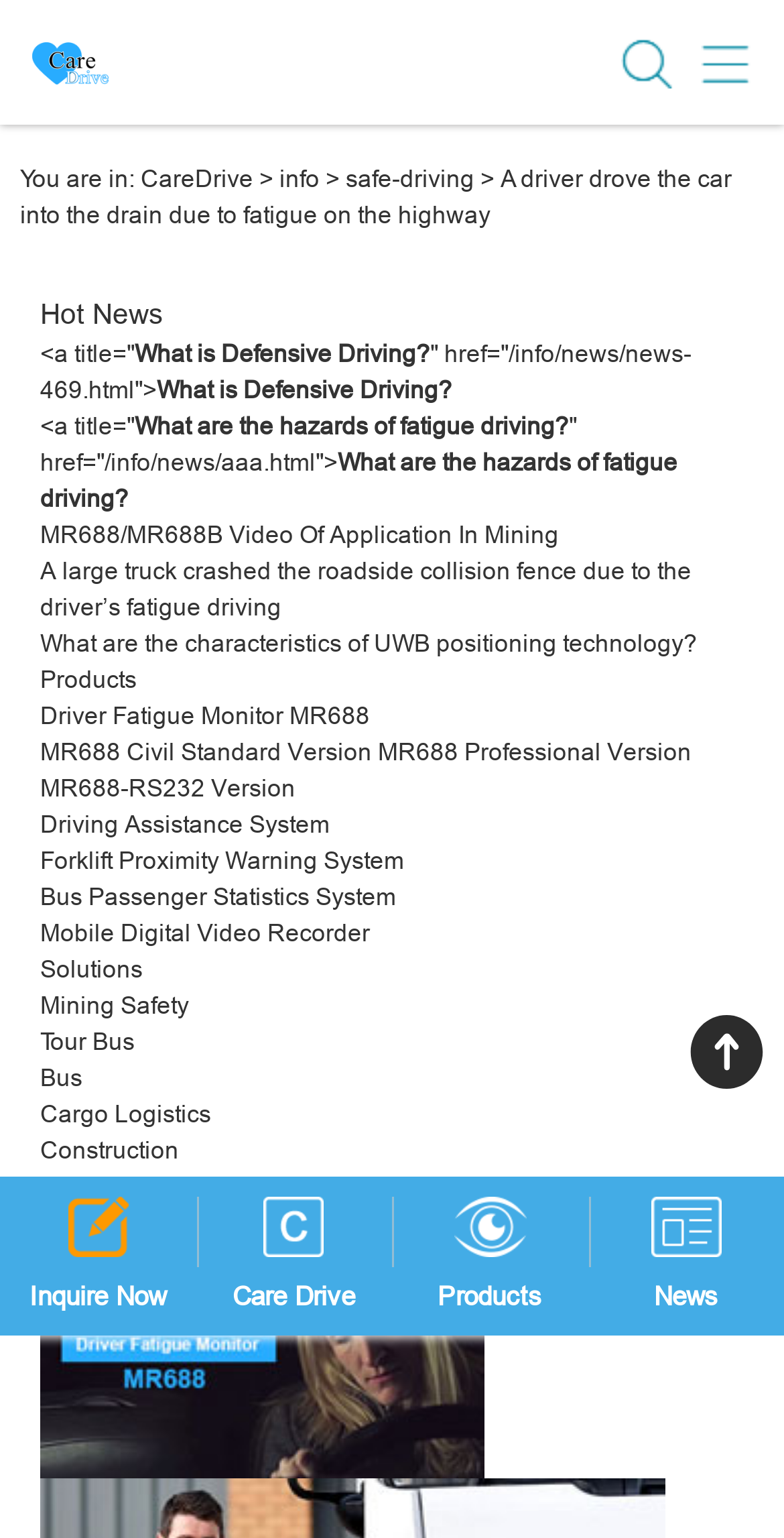Can you extract the primary headline text from the webpage?

A driver drove the car into the drain due to fatigue on the highway